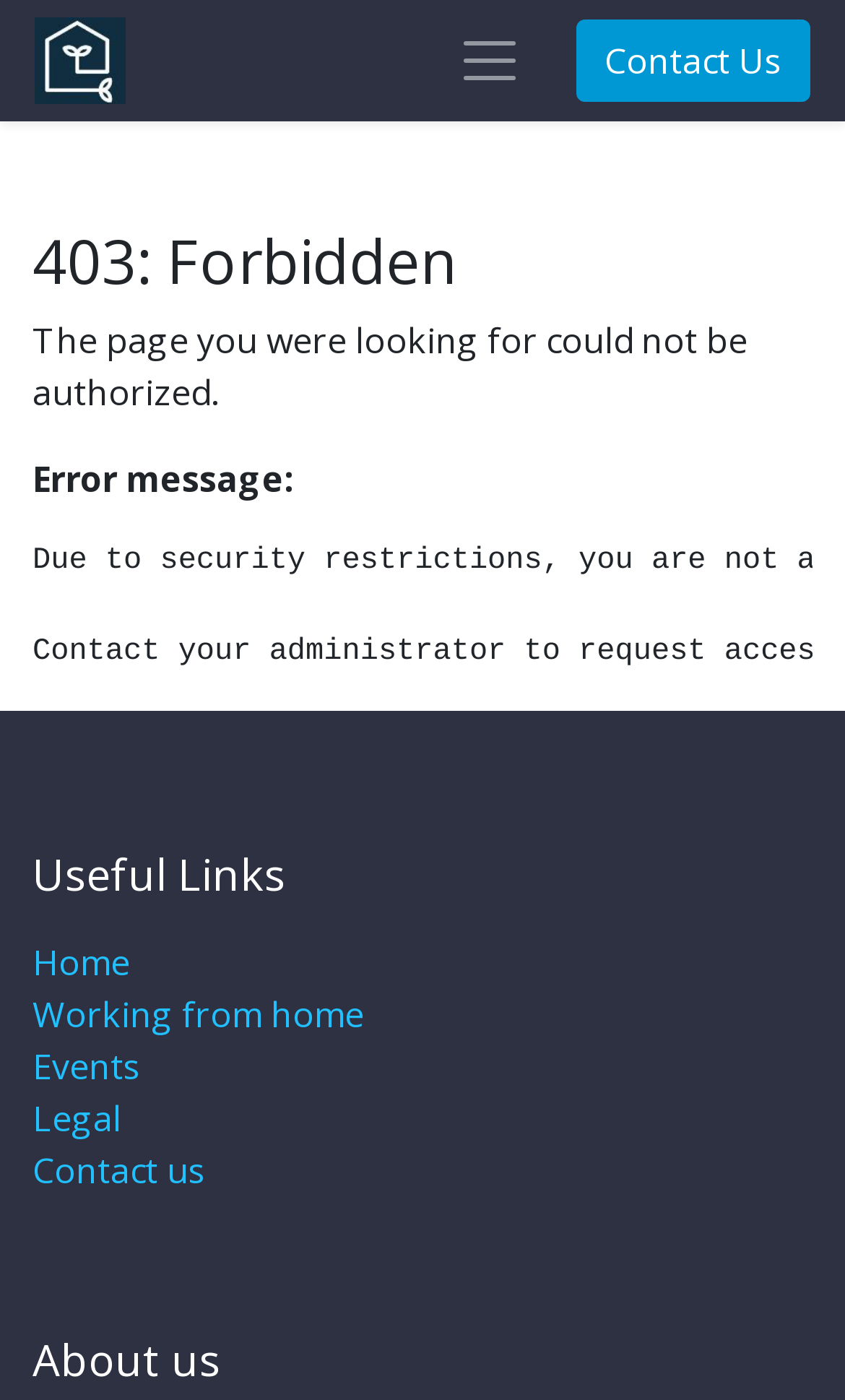Locate the bounding box coordinates of the area that needs to be clicked to fulfill the following instruction: "Click Working from home". The coordinates should be in the format of four float numbers between 0 and 1, namely [left, top, right, bottom].

[0.038, 0.708, 0.431, 0.742]